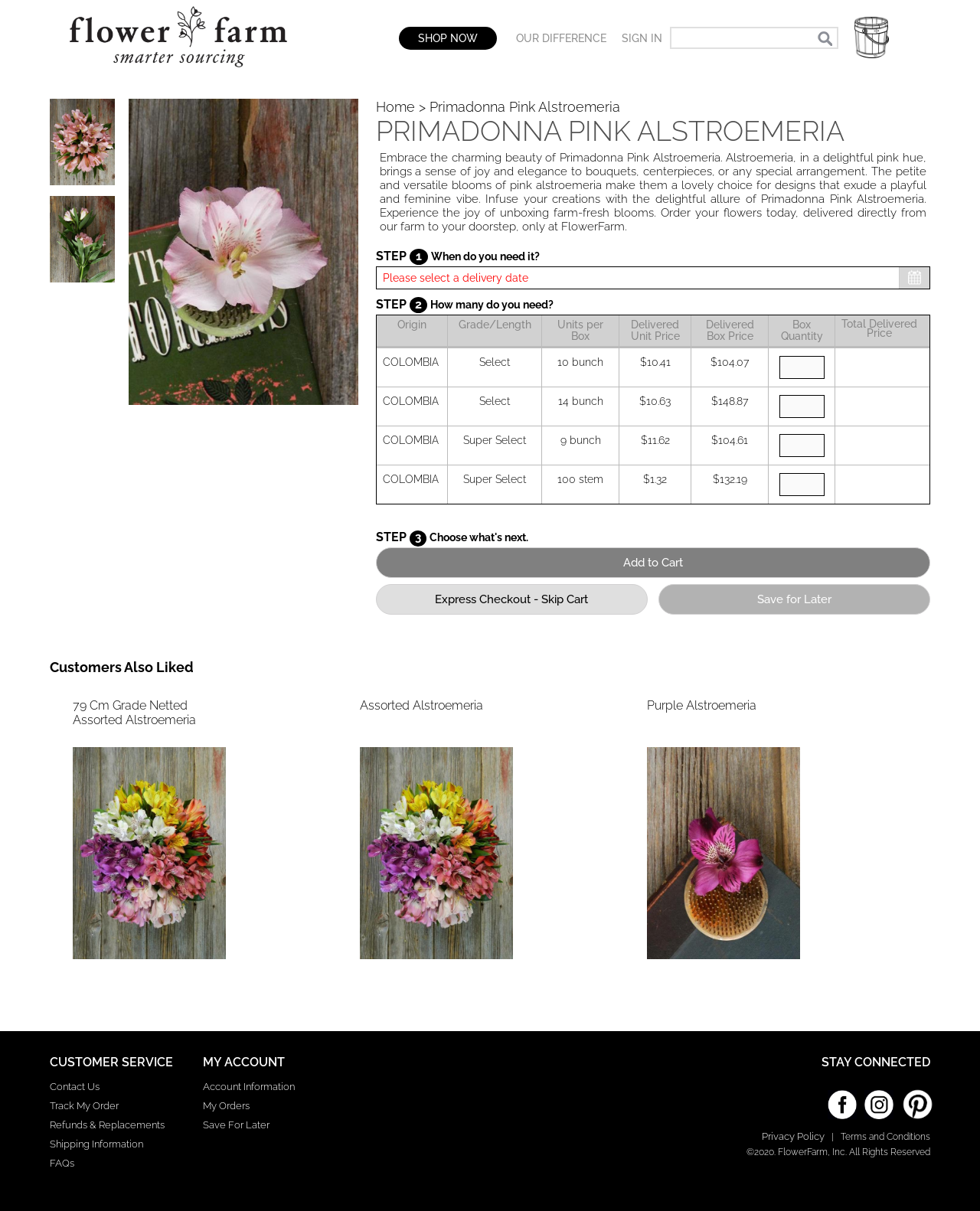Refer to the image and offer a detailed explanation in response to the question: What is the purpose of the 'Add to Cart' button?

The 'Add to Cart' button is a call-to-action that allows users to add the selected items to their shopping cart, which is a common functionality in e-commerce websites.